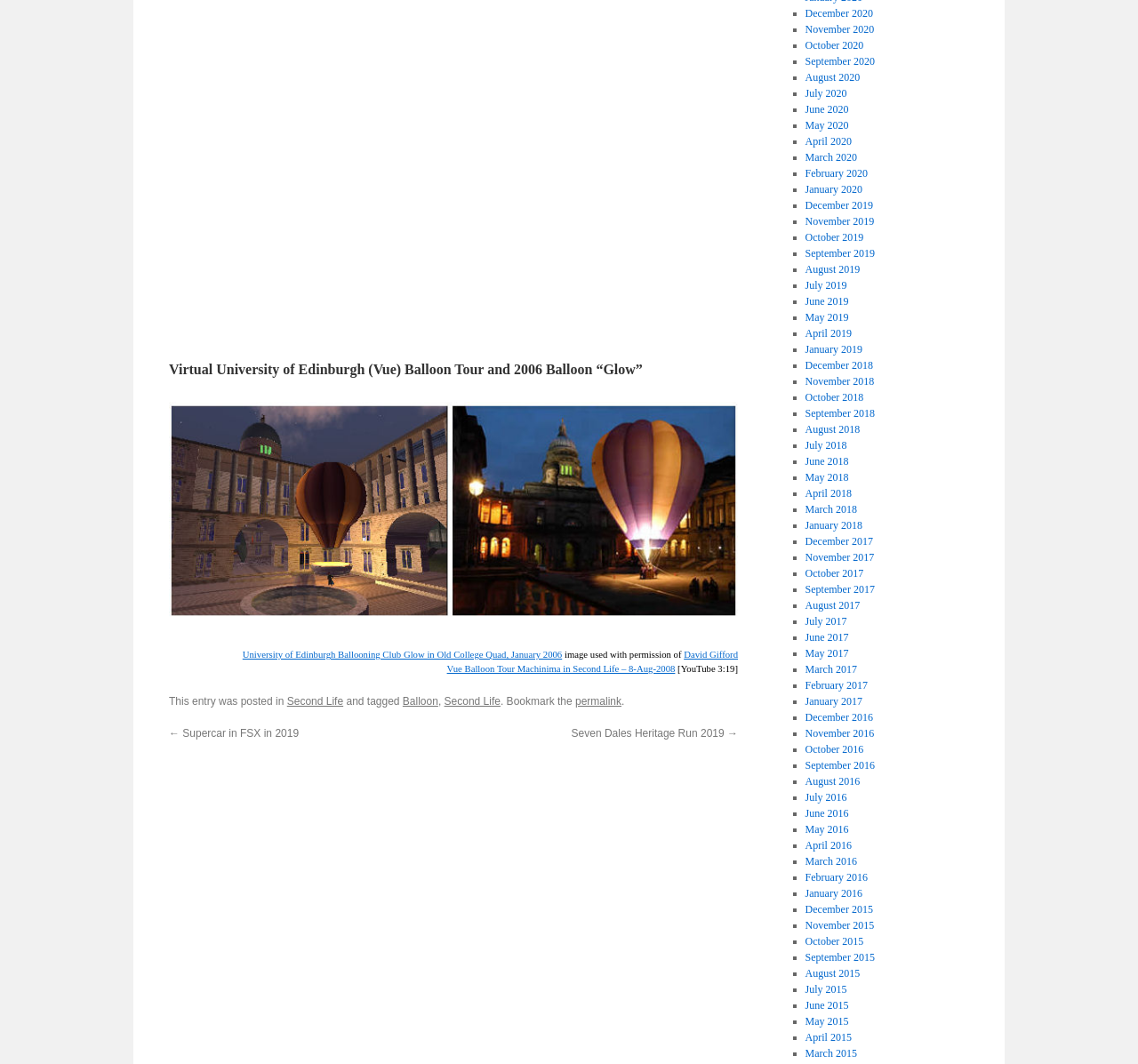What is the year range of archives mentioned in the webpage?
Please provide a single word or phrase in response based on the screenshot.

2006-2020